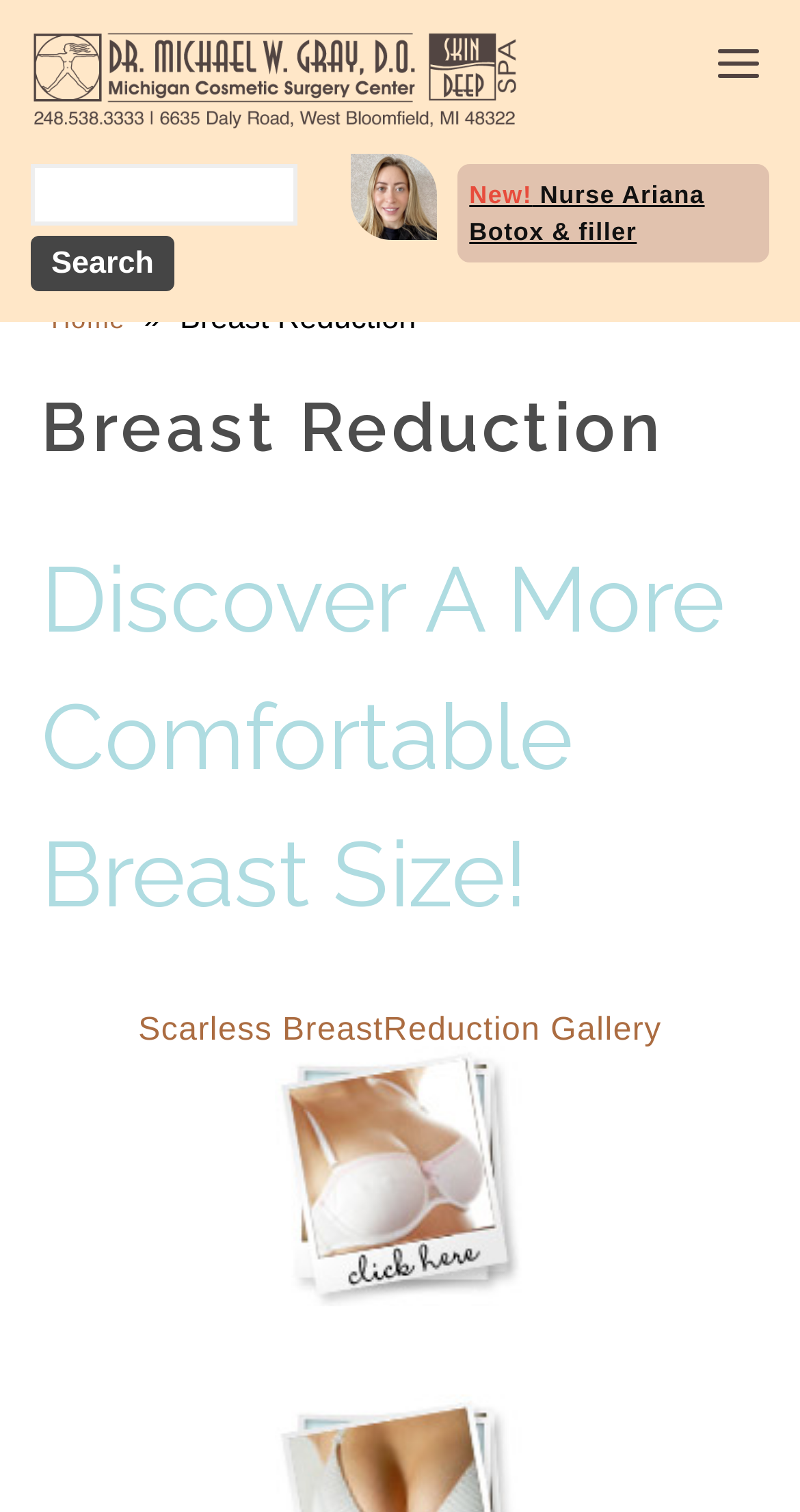Extract the bounding box coordinates for the described element: "parent_node: Scarless BreastReduction Gallery". The coordinates should be represented as four float numbers between 0 and 1: [left, top, right, bottom].

[0.344, 0.847, 0.656, 0.87]